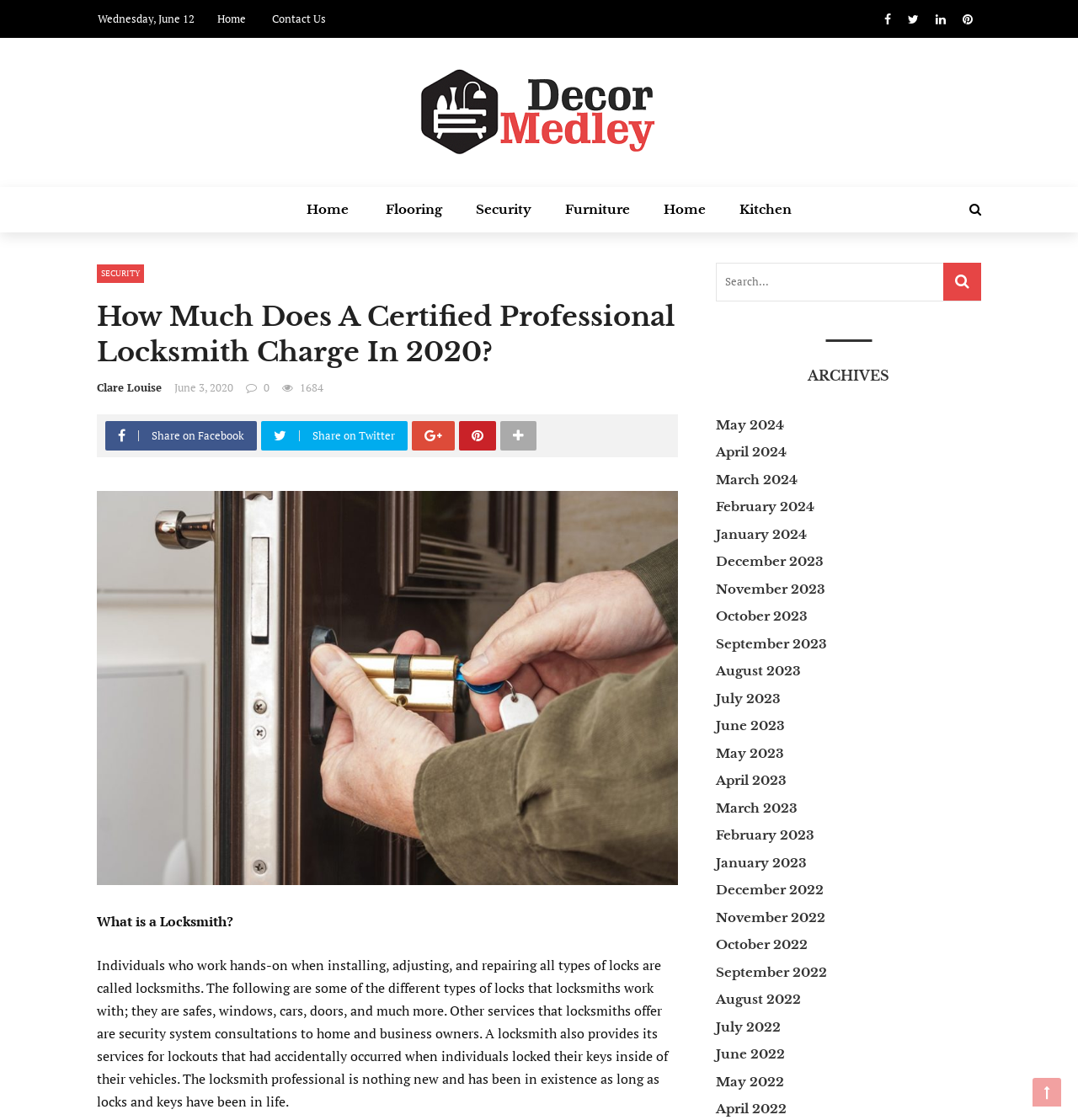What is the date of the article 'How Much Does A Certified Professional Locksmith Charge In 2020?'?
Please answer the question with a single word or phrase, referencing the image.

June 3, 2020